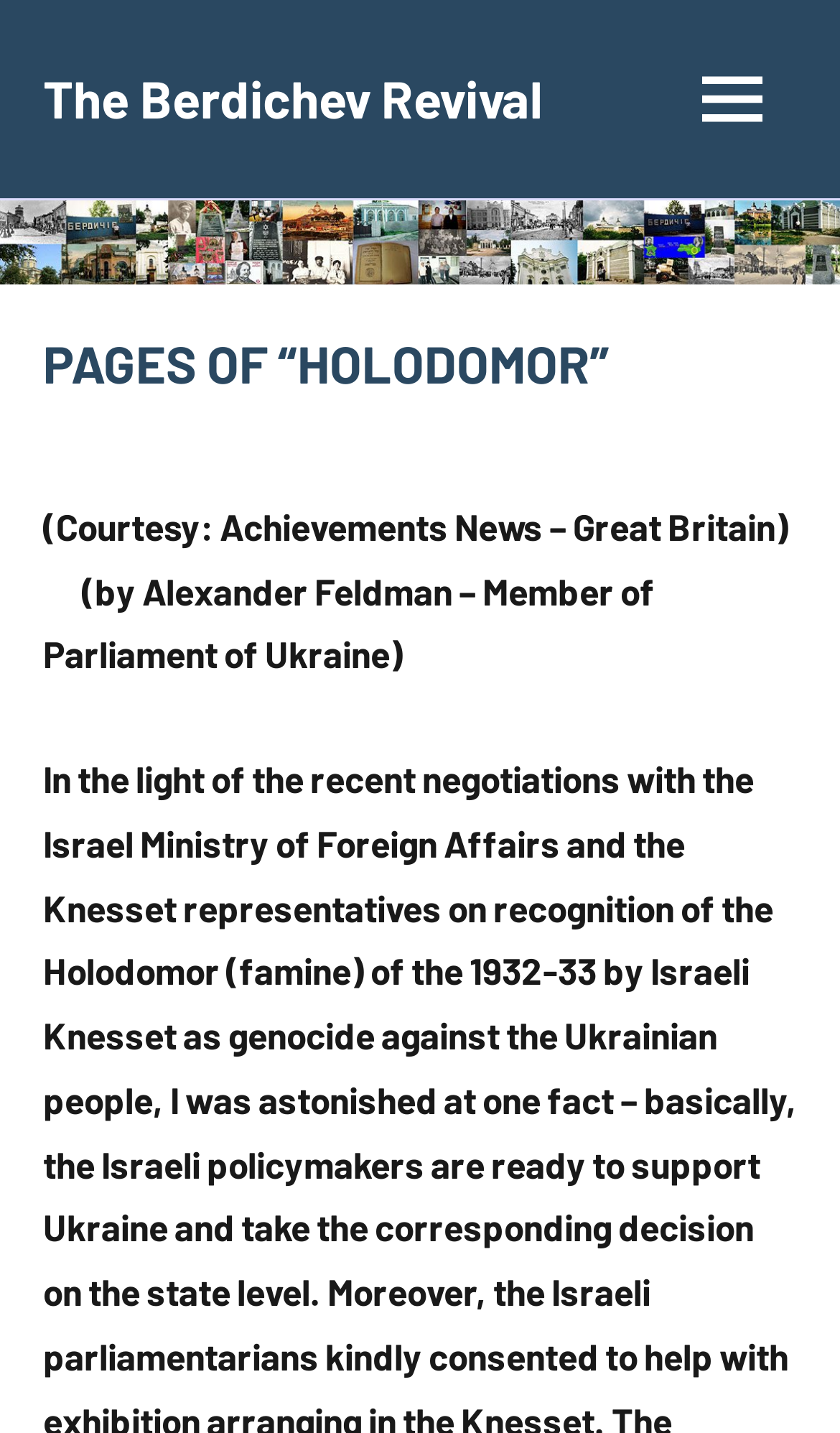Respond with a single word or phrase:
Who is the author of the article?

jspunberg